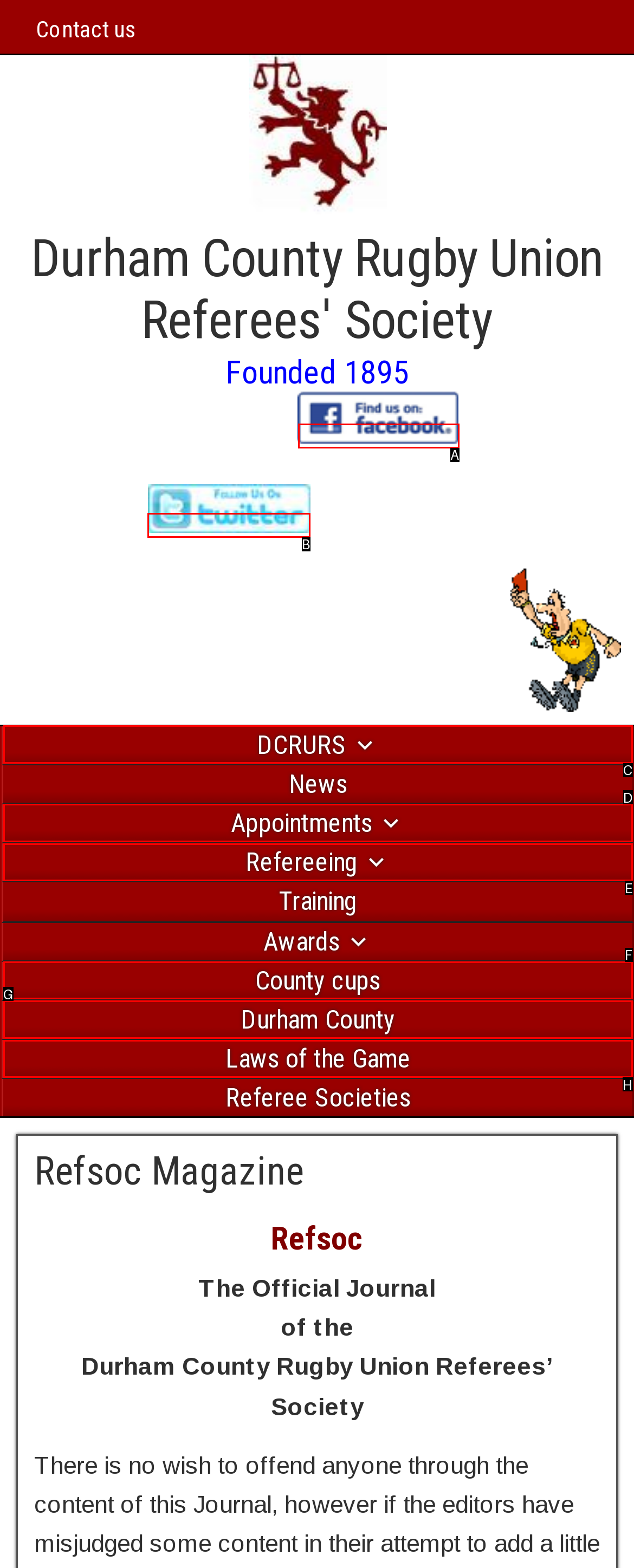Which option best describes: Durham County
Respond with the letter of the appropriate choice.

G